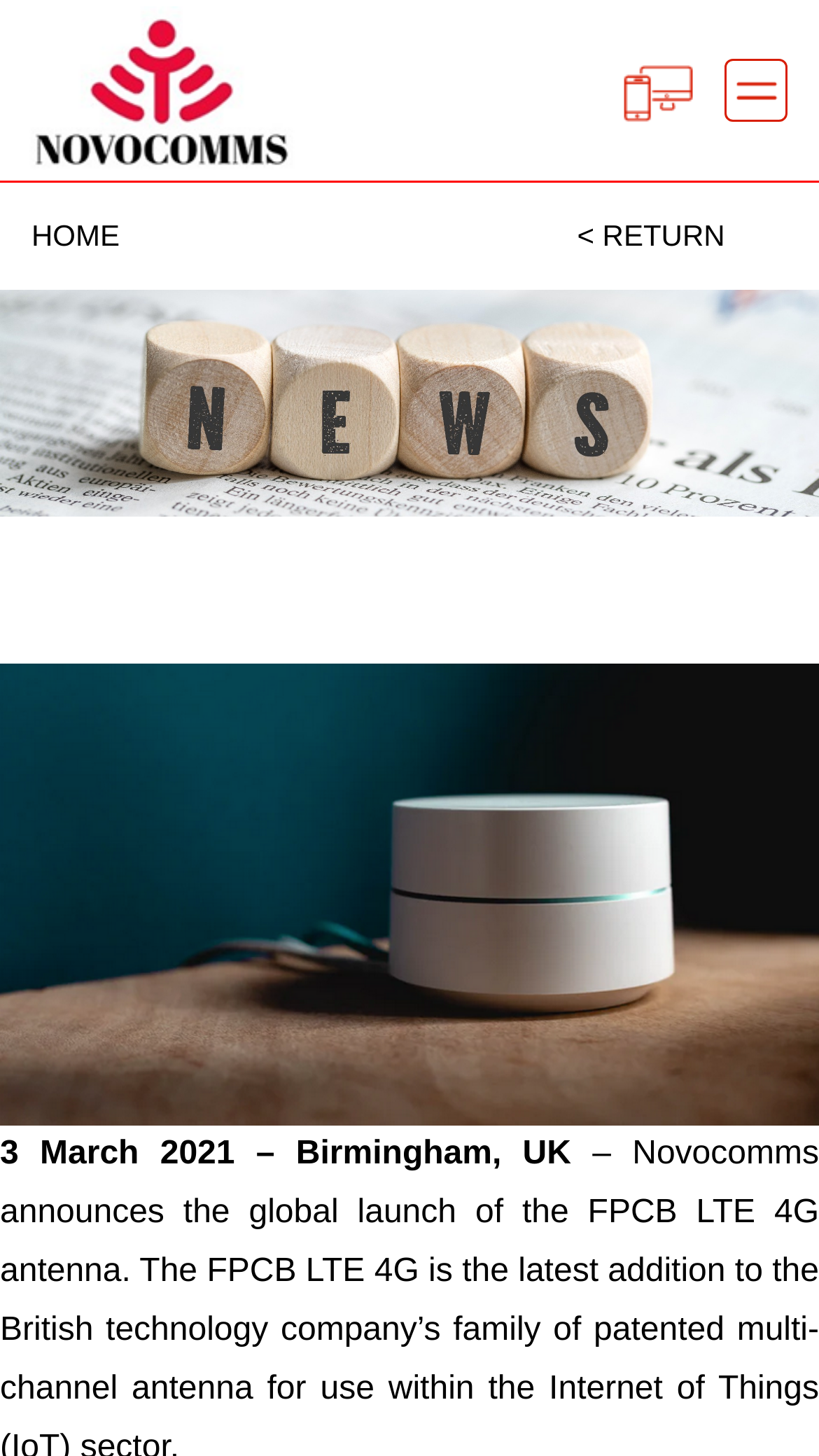Provide the bounding box coordinates of the HTML element this sentence describes: "HOME".

[0.038, 0.15, 0.146, 0.173]